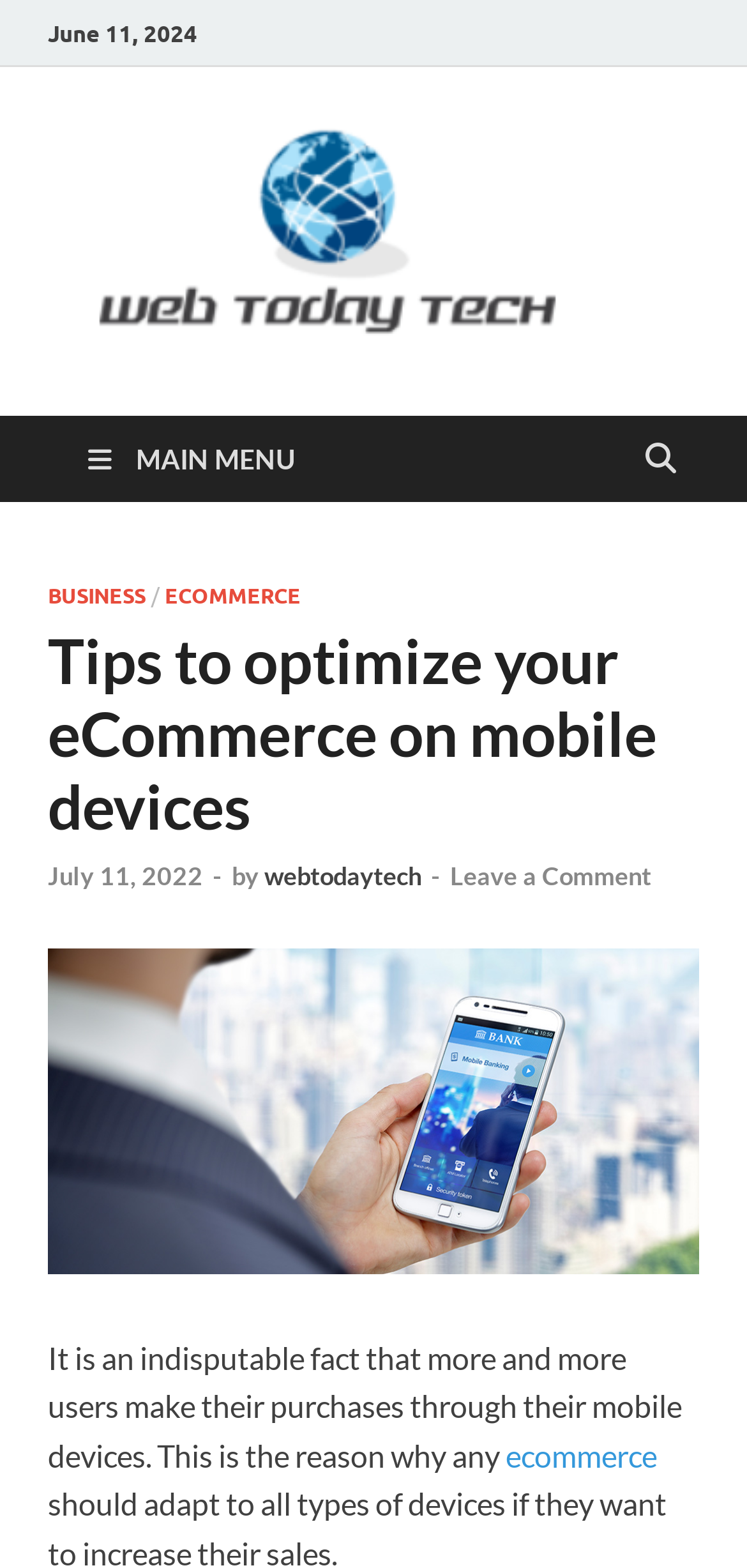Please determine the bounding box coordinates for the element with the description: "alt="web today tech"".

[0.064, 0.204, 0.862, 0.227]